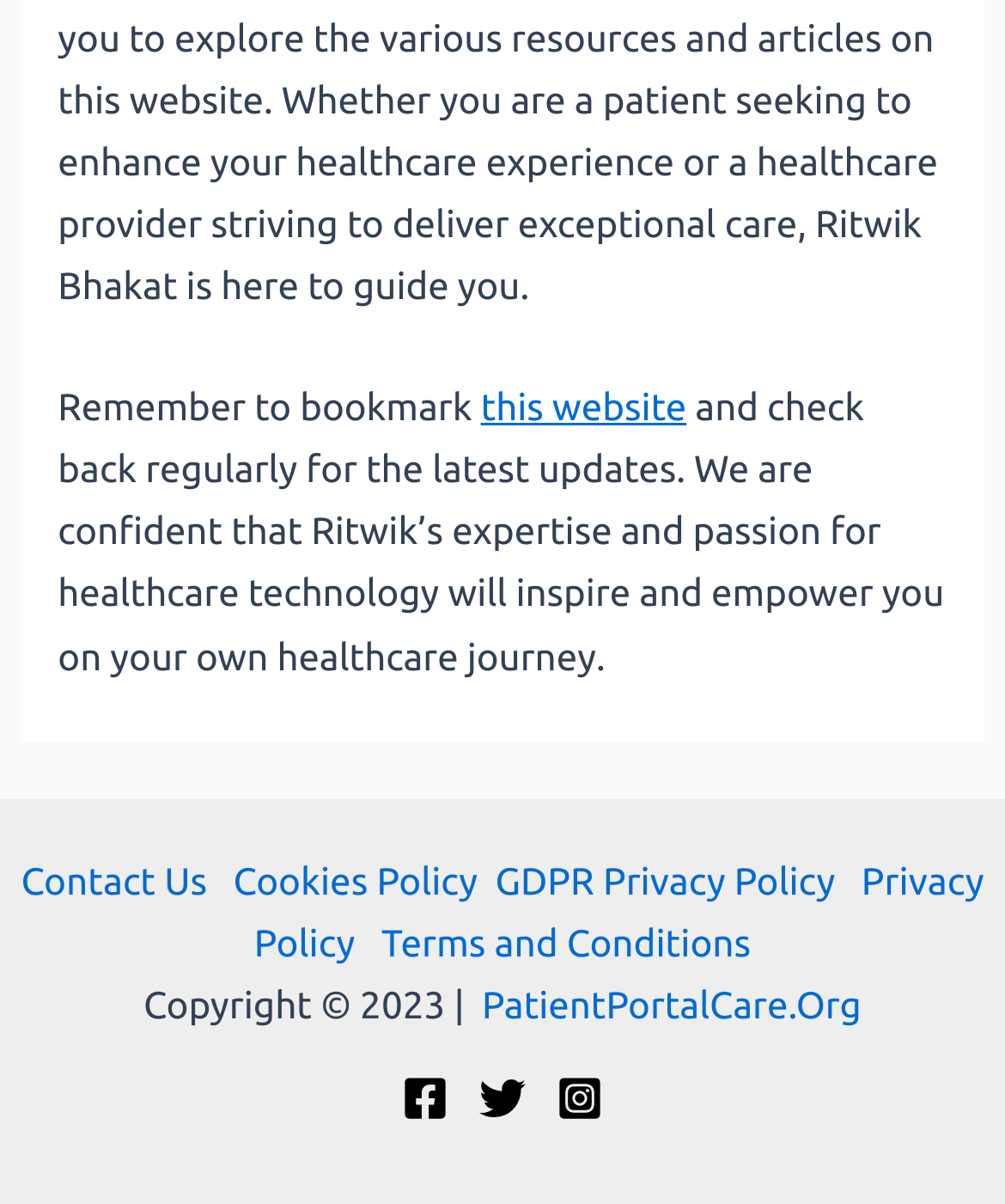Please identify the bounding box coordinates of the element's region that I should click in order to complete the following instruction: "visit PatientPortalCare.Org". The bounding box coordinates consist of four float numbers between 0 and 1, i.e., [left, top, right, bottom].

[0.48, 0.817, 0.857, 0.853]